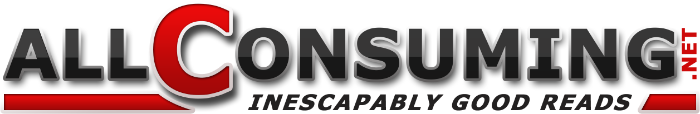Give a thorough explanation of the image.

The image showcases the logo for "All Consuming," a website dedicated to providing engaging and informative content. The logo features the name prominently in a bold, stylized font, where the letter "C" is notably emphasized in red, contrasting with the darker letters surrounding it. Underneath the name, the tagline "INESCAPABLY GOOD READS" is displayed, suggesting a commitment to delivering captivating articles to readers. This visual representation encapsulates the brand's focus on accessible and enjoyable reading experiences.